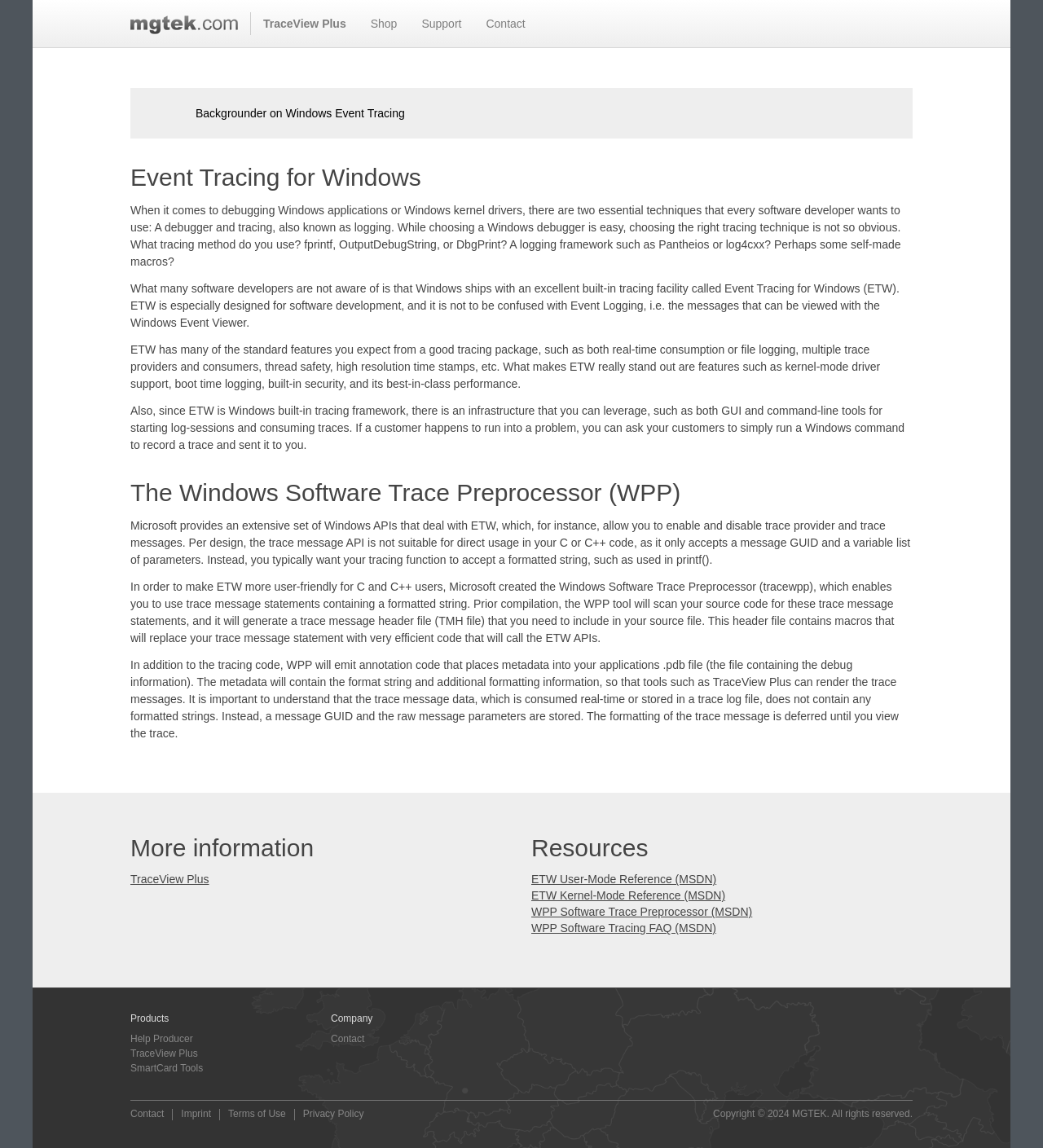Please identify the coordinates of the bounding box for the clickable region that will accomplish this instruction: "Click the 'HOME' link".

None